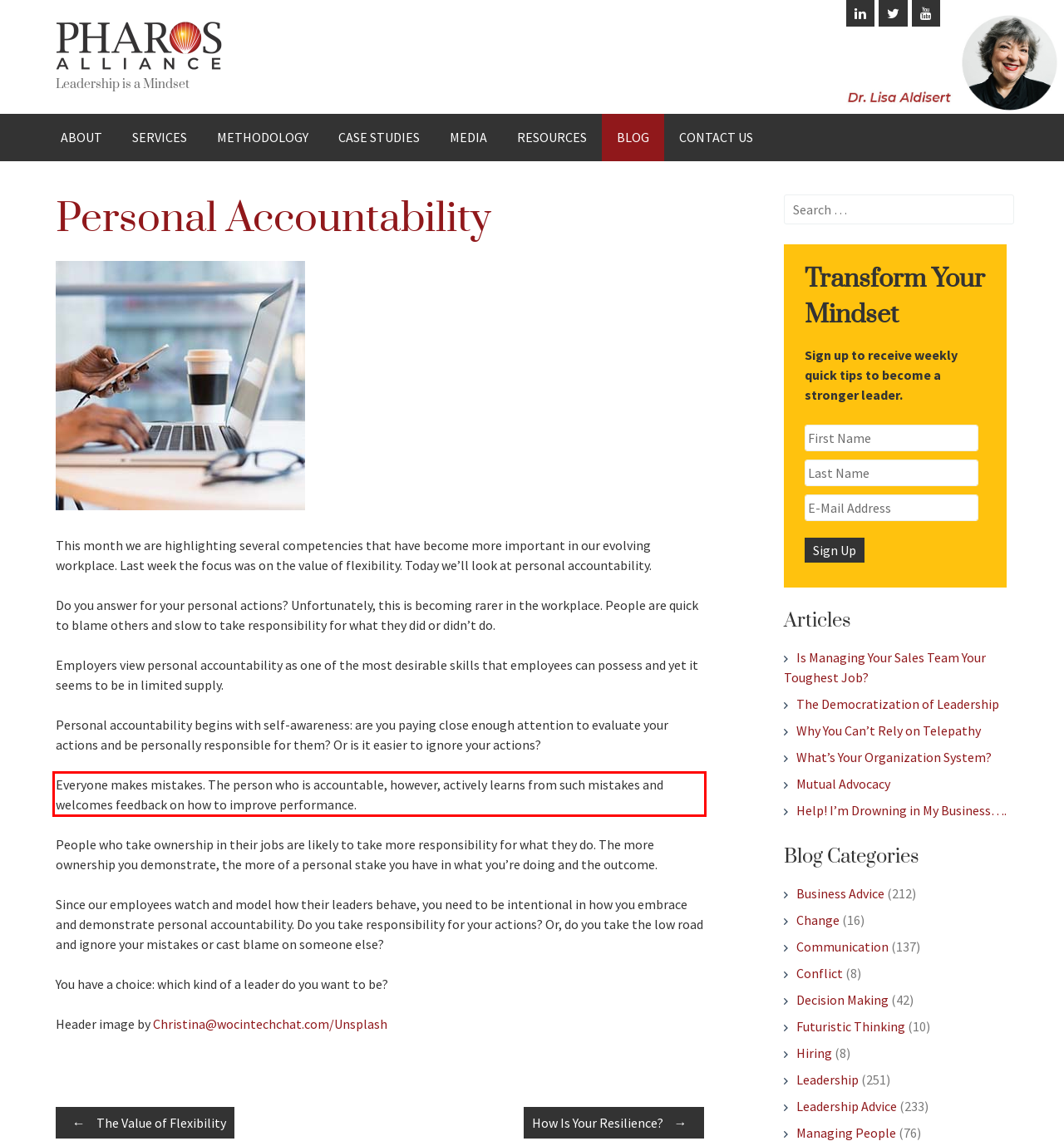You have a screenshot with a red rectangle around a UI element. Recognize and extract the text within this red bounding box using OCR.

Everyone makes mistakes. The person who is accountable, however, actively learns from such mistakes and welcomes feedback on how to improve performance.